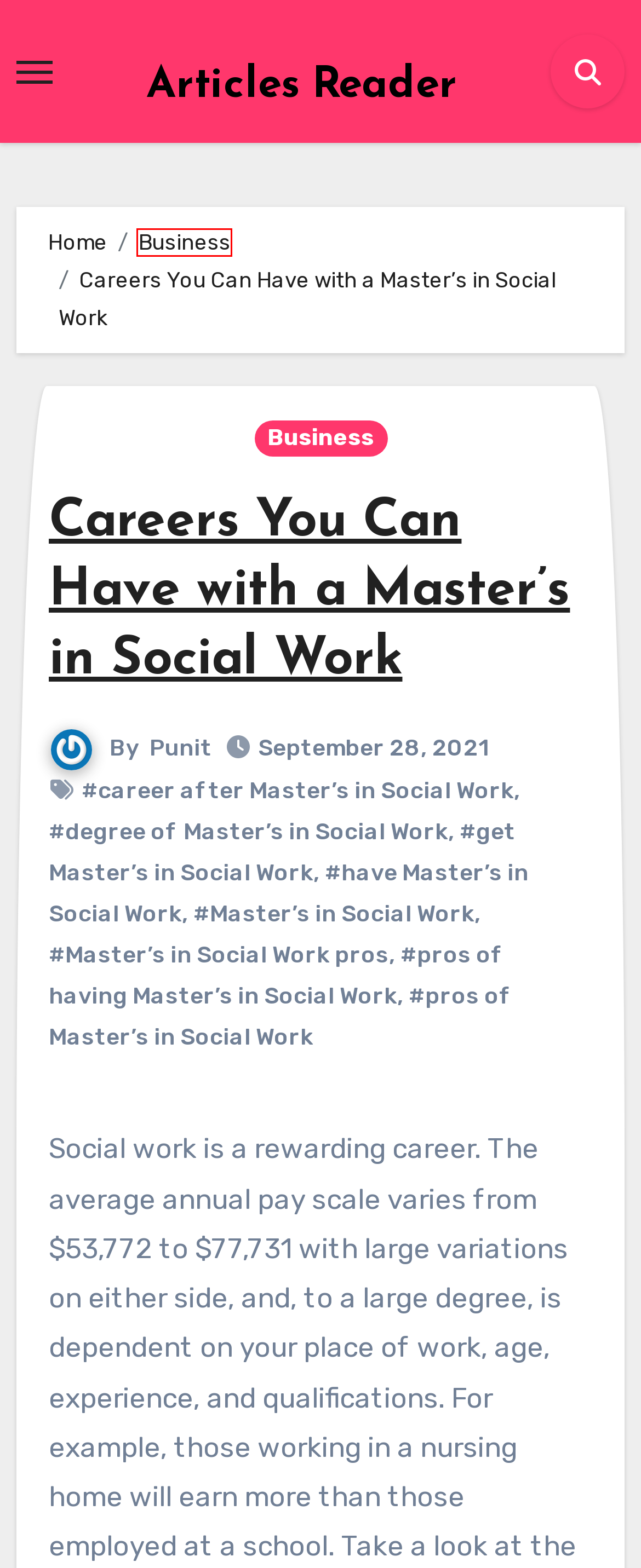You are given a screenshot of a webpage with a red bounding box around an element. Choose the most fitting webpage description for the page that appears after clicking the element within the red bounding box. Here are the candidates:
A. Articles Reader - Hub of Some Powerful Pieces of Content
B. have Master’s in Social Work | Articles Reader
C. degree of Master’s in Social Work | Articles Reader
D. Business | Articles Reader
E. Master’s in Social Work | Articles Reader
F. September, 2021 | Articles Reader
G. Master’s in Social Work pros | Articles Reader
H. pros of Master’s in Social Work | Articles Reader

D